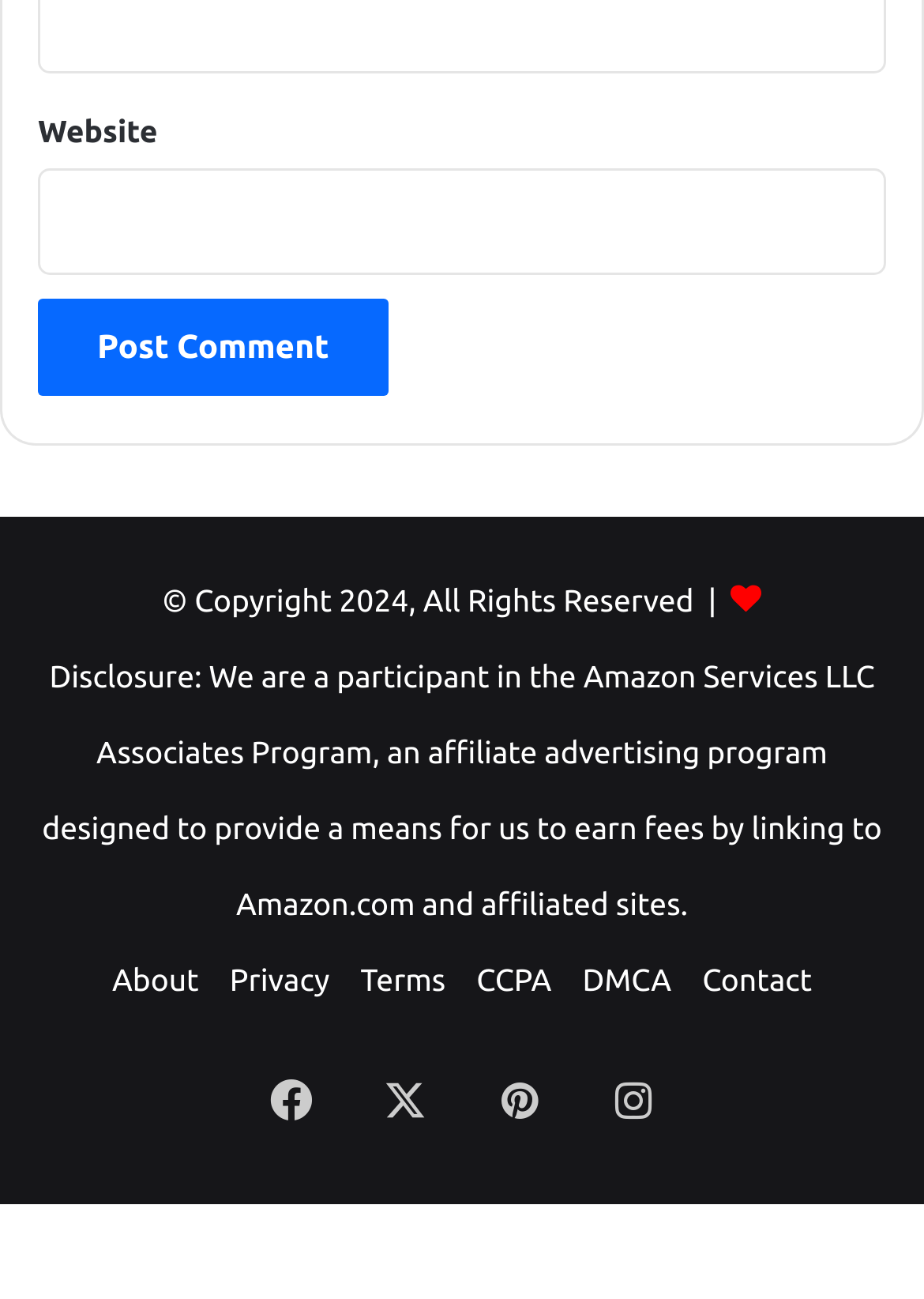Provide the bounding box coordinates of the area you need to click to execute the following instruction: "Post a comment".

[0.041, 0.231, 0.42, 0.306]